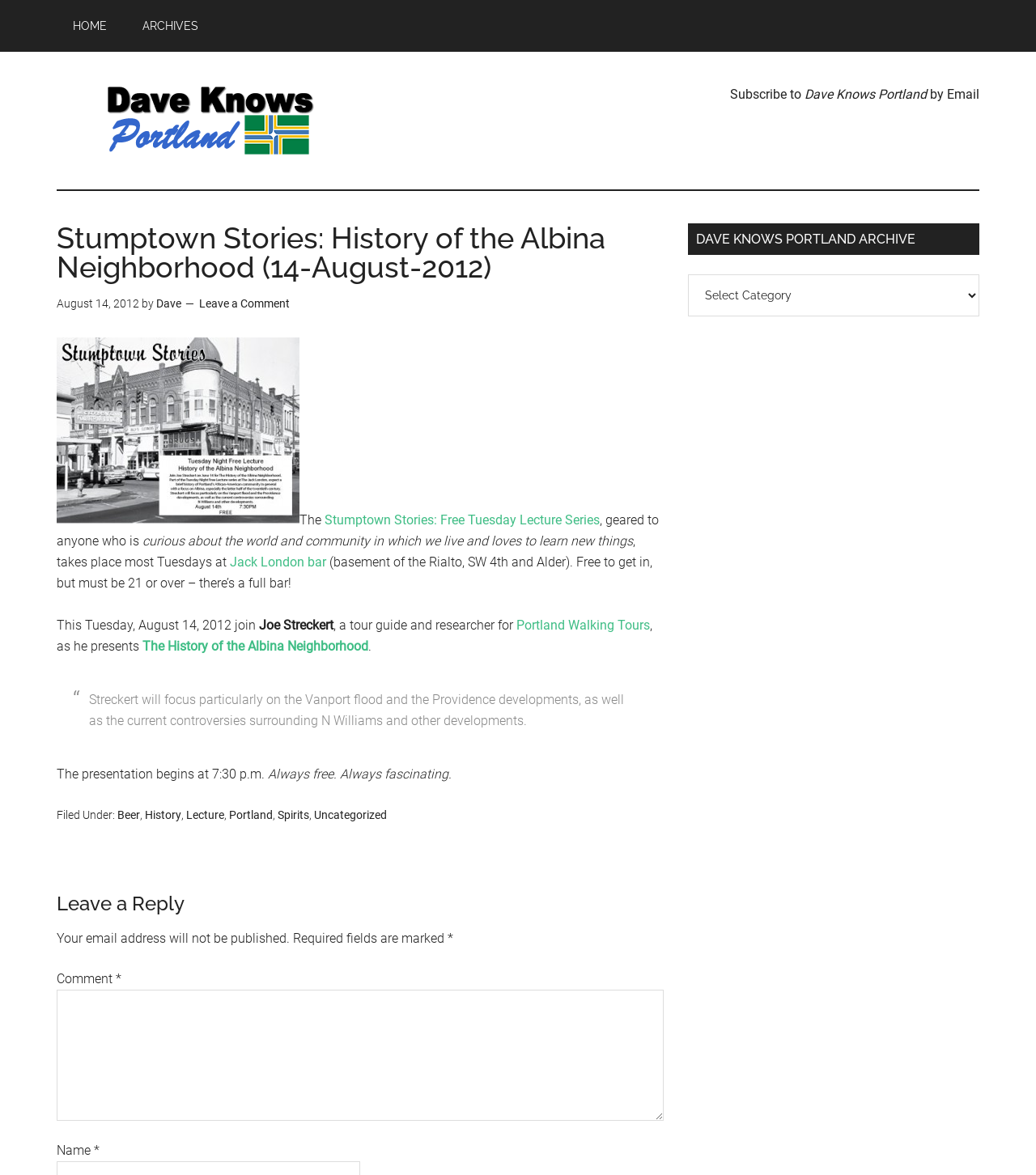What is the name of the website?
Using the image as a reference, answer the question with a short word or phrase.

Dave Knows Portland